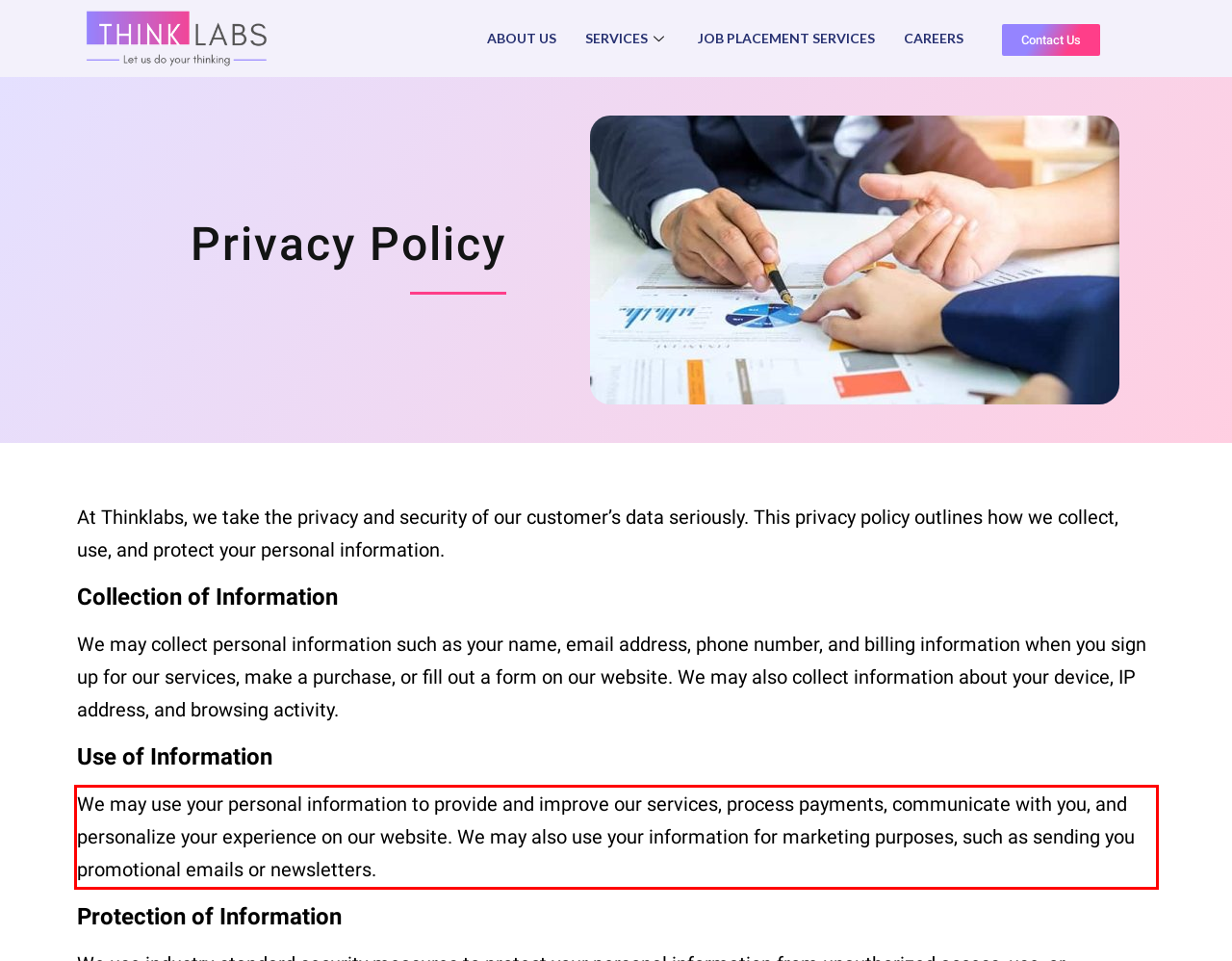Please identify and extract the text content from the UI element encased in a red bounding box on the provided webpage screenshot.

We may use your personal information to provide and improve our services, process payments, communicate with you, and personalize your experience on our website. We may also use your information for marketing purposes, such as sending you promotional emails or newsletters.